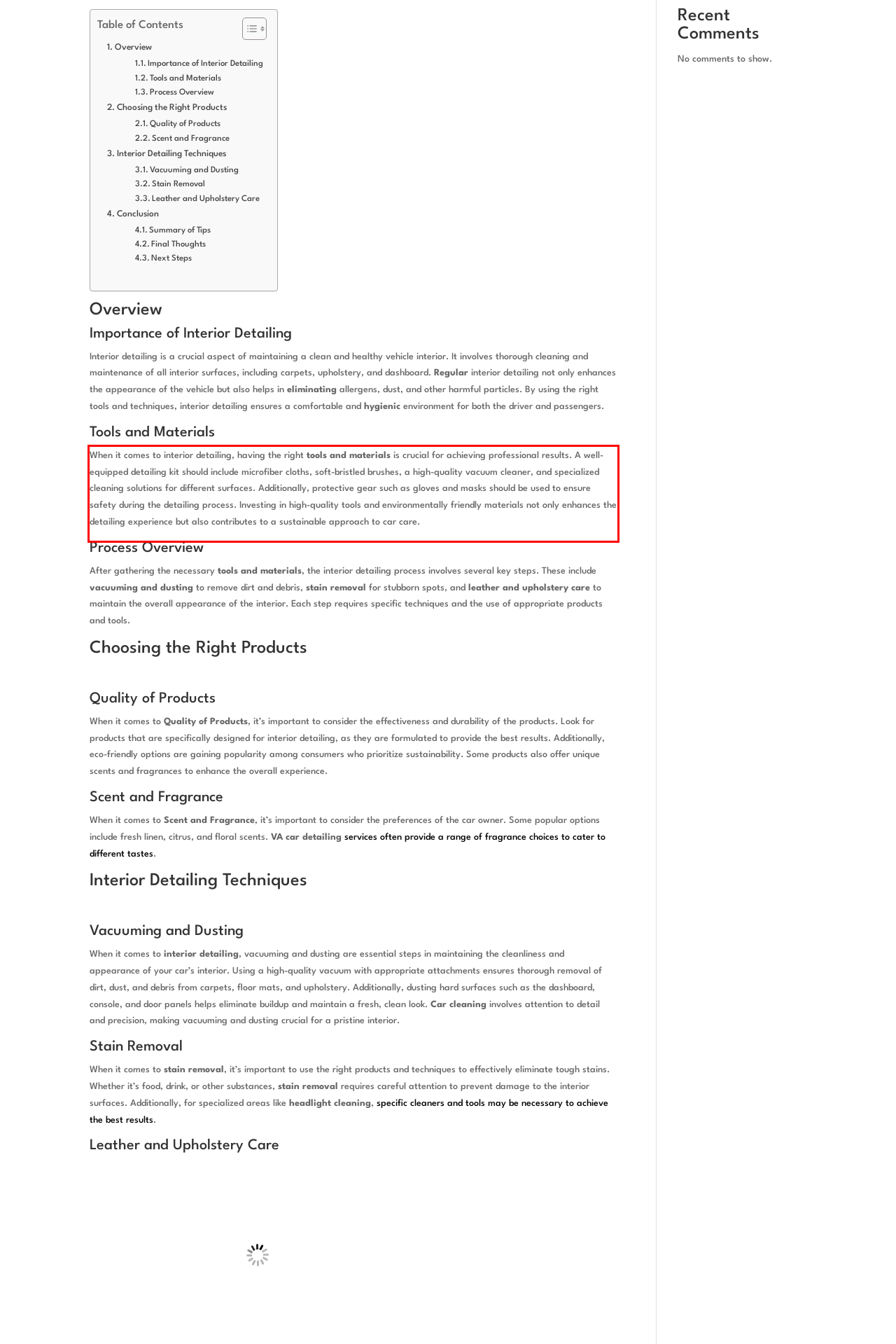Using the provided screenshot of a webpage, recognize the text inside the red rectangle bounding box by performing OCR.

When it comes to interior detailing, having the right tools and materials is crucial for achieving professional results. A well-equipped detailing kit should include microfiber cloths, soft-bristled brushes, a high-quality vacuum cleaner, and specialized cleaning solutions for different surfaces. Additionally, protective gear such as gloves and masks should be used to ensure safety during the detailing process. Investing in high-quality tools and environmentally friendly materials not only enhances the detailing experience but also contributes to a sustainable approach to car care.